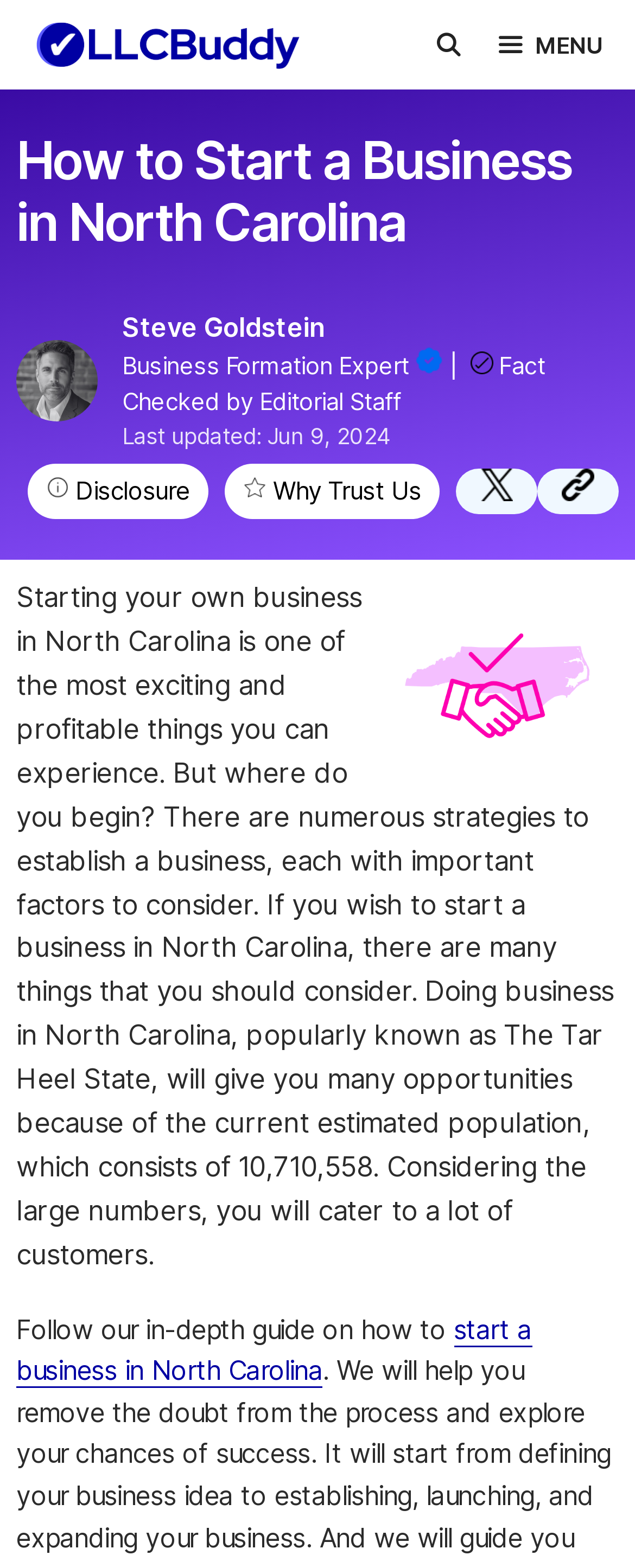Please determine the bounding box of the UI element that matches this description: Disclosure. The coordinates should be given as (top-left x, top-left y, bottom-right x, bottom-right y), with all values between 0 and 1.

[0.043, 0.296, 0.328, 0.332]